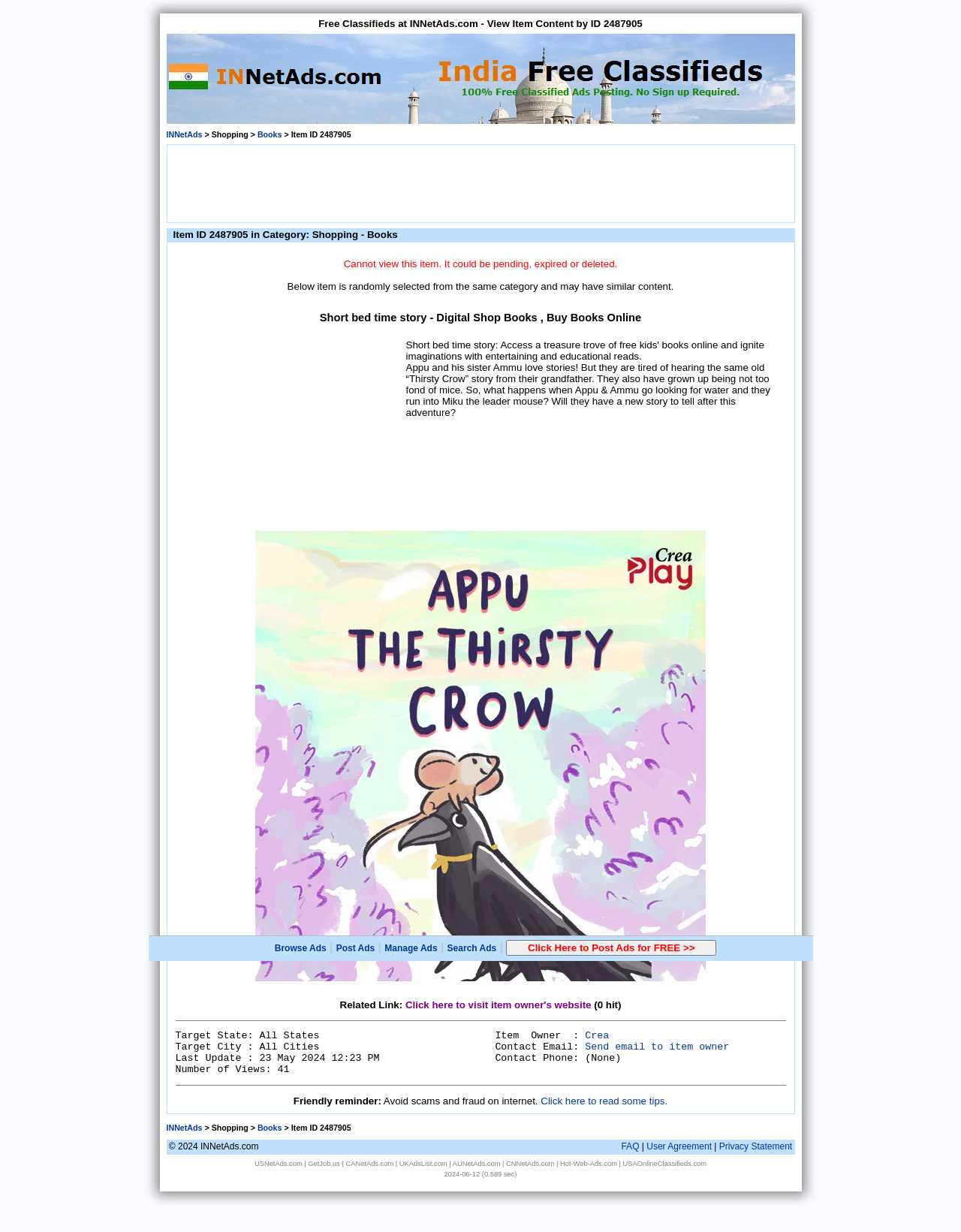Please find the bounding box coordinates of the section that needs to be clicked to achieve this instruction: "Click on the link to post ads".

[0.35, 0.765, 0.39, 0.774]